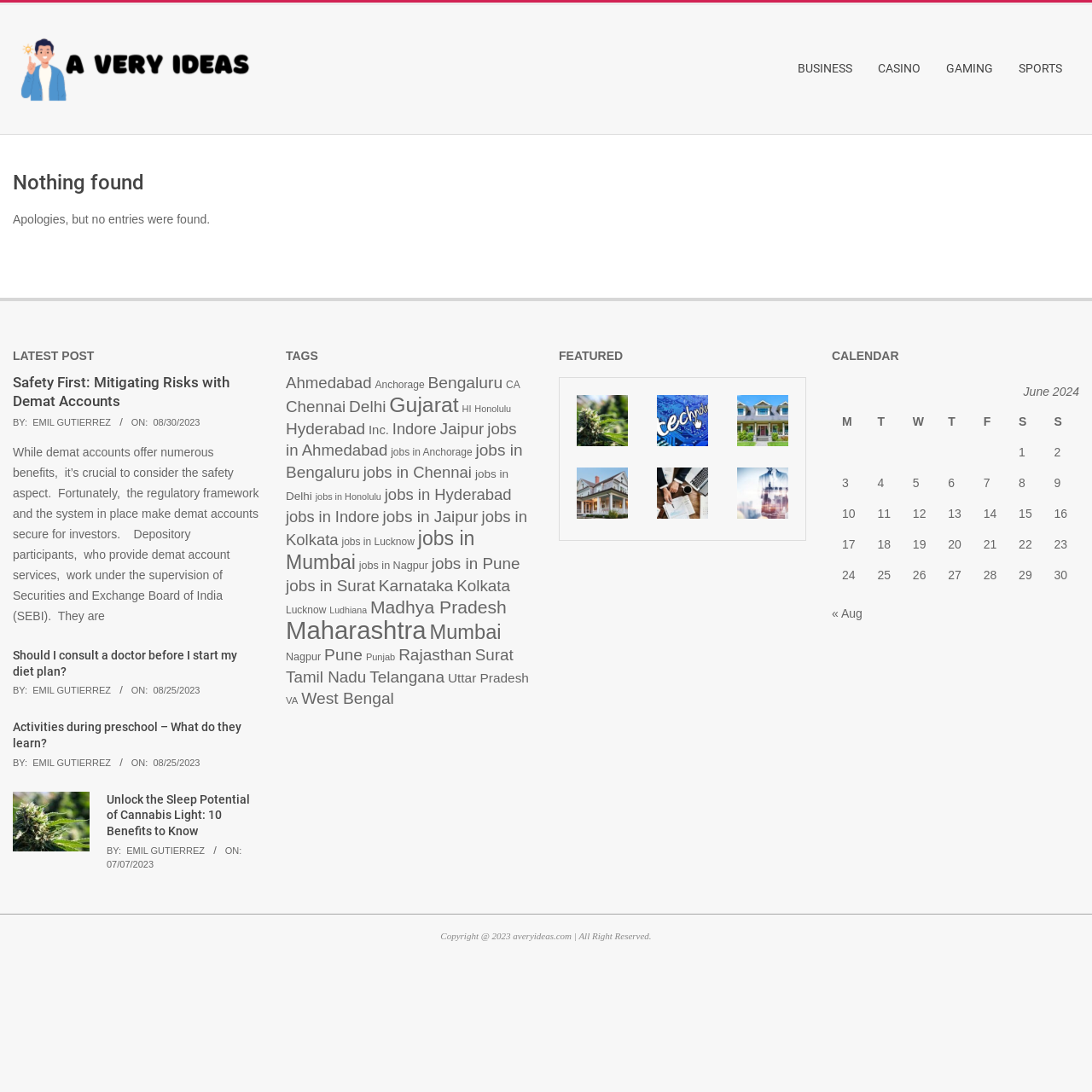Examine the image carefully and respond to the question with a detailed answer: 
Who is the author of the post 'Should I consult a doctor before I start my diet plan?'?

The author of the post 'Should I consult a doctor before I start my diet plan?' is EMIL GUTIERREZ, which can be found below the post title.